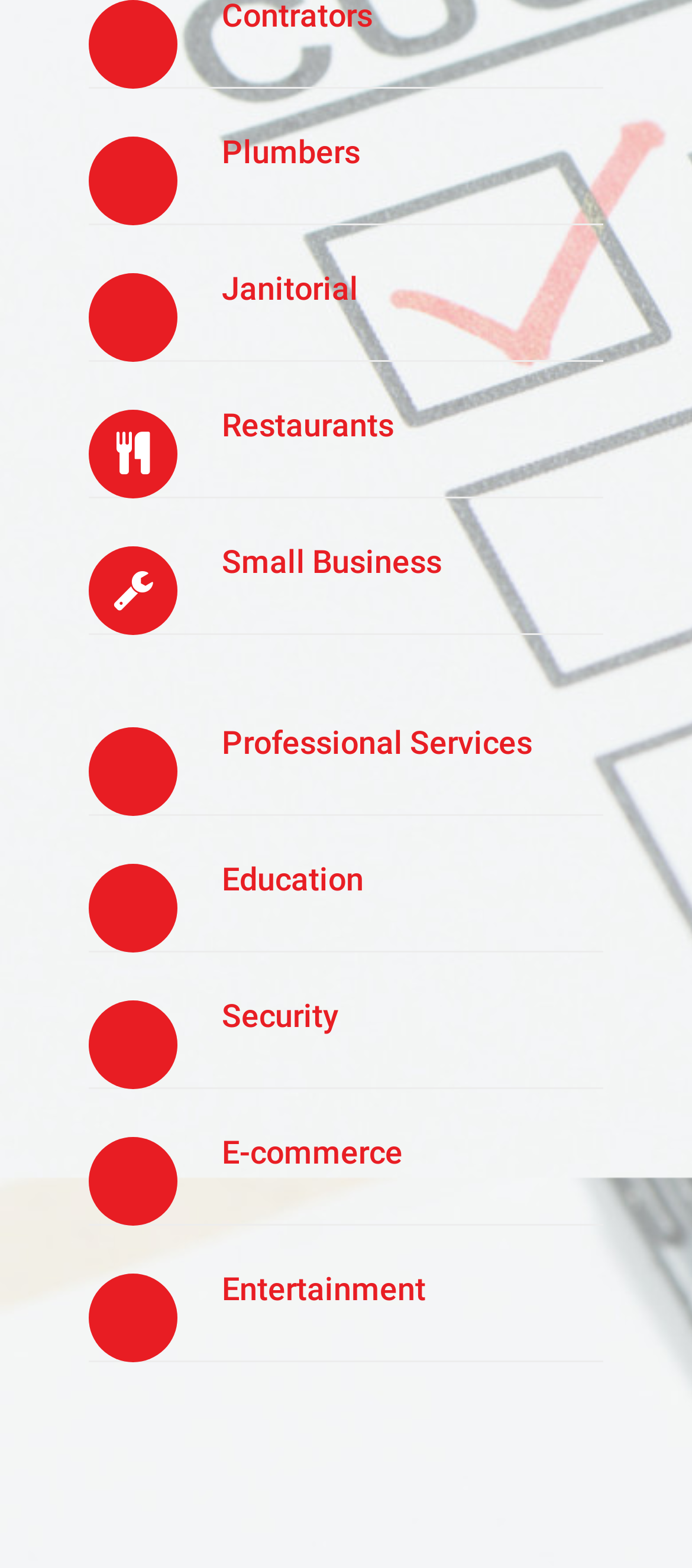Answer the following inquiry with a single word or phrase:
What is the category below Janitorial?

Restaurants